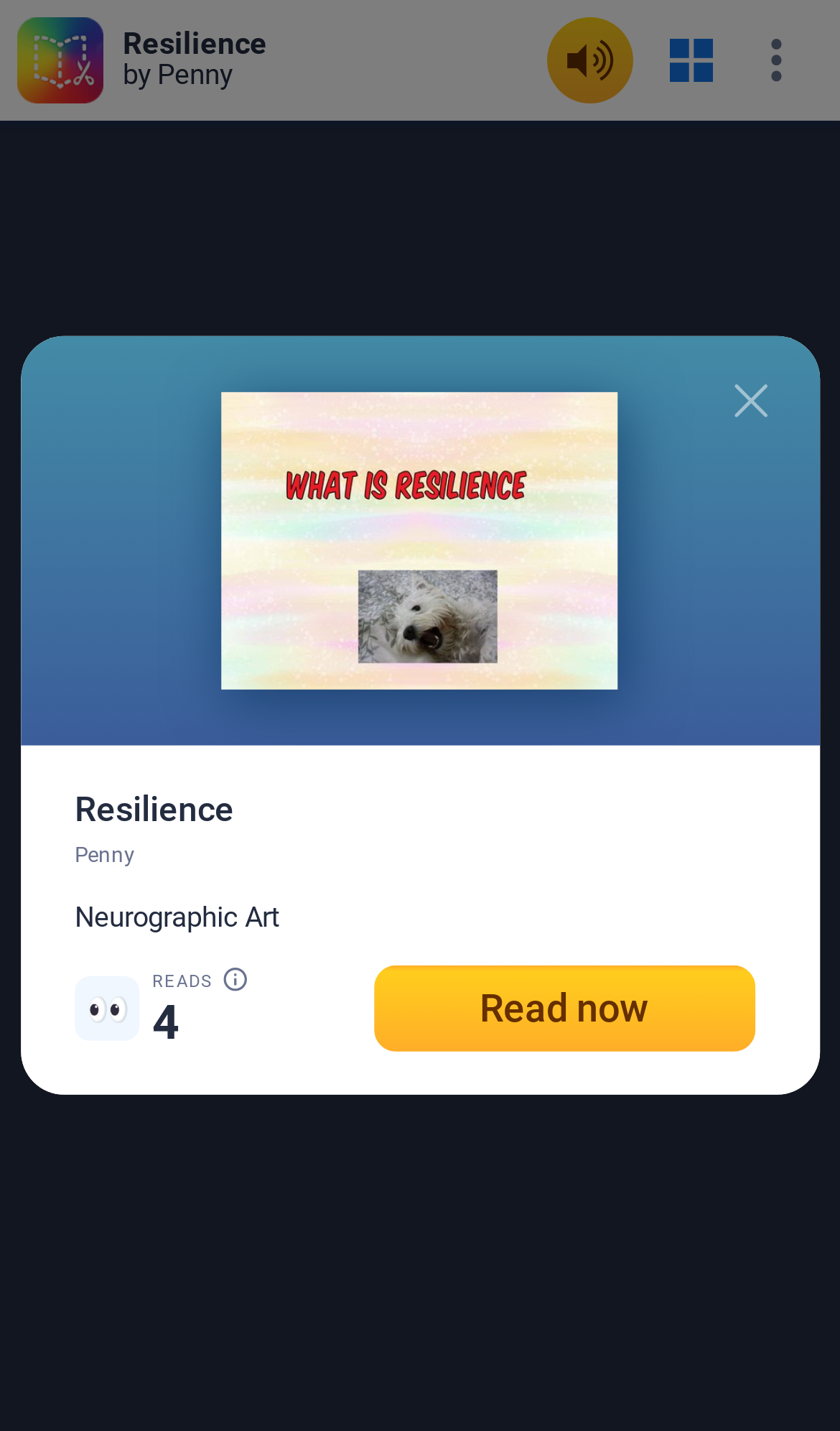Produce a meticulous description of the webpage.

The webpage is about "Neurographic Art" and "Resilience" by Penny. At the top left, there is a link to the Book Creator website. Next to it, there is a heading "Resilience" followed by the author's name "by Penny". 

On the right side, there are four buttons: "Cover", "Pages", "Settings", and "Menu". Below these buttons, there is a main section that takes up most of the page. 

In the main section, there is a heading "What is resilience" followed by some text. At the bottom right, there is a link to go to the next page. 

When a user interacts with the page, a dialog box appears with the title "Resilience by Penny" and a description of the book, including the author's name and the category "Neurographic Art". The dialog box also displays the number of reads, which is updated daily, and a "Read now" button. There is a "cross" button at the top right of the dialog box to close it.